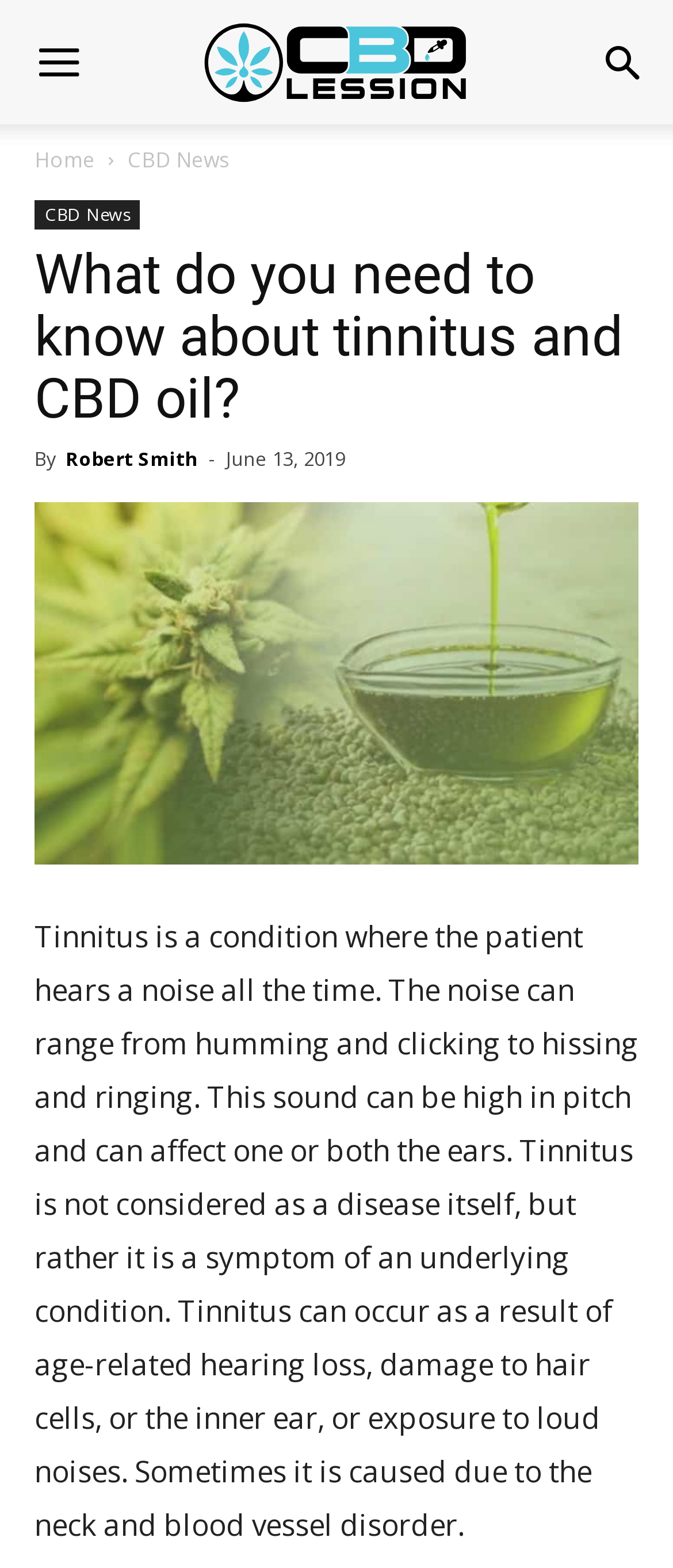Please provide the bounding box coordinates in the format (top-left x, top-left y, bottom-right x, bottom-right y). Remember, all values are floating point numbers between 0 and 1. What is the bounding box coordinate of the region described as: alt="Home"

None